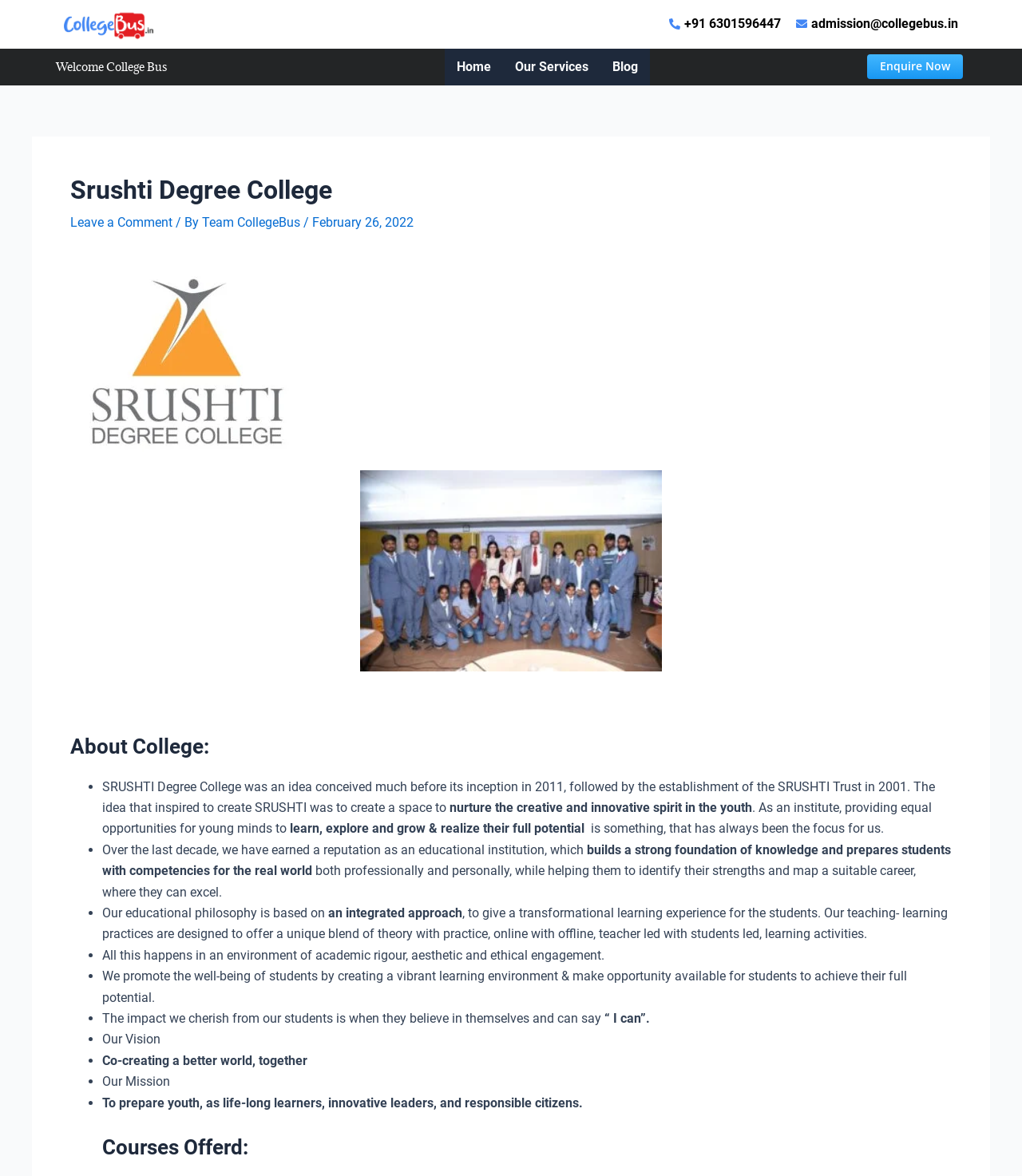Please find the bounding box coordinates (top-left x, top-left y, bottom-right x, bottom-right y) in the screenshot for the UI element described as follows: Leave a Comment

[0.069, 0.183, 0.169, 0.196]